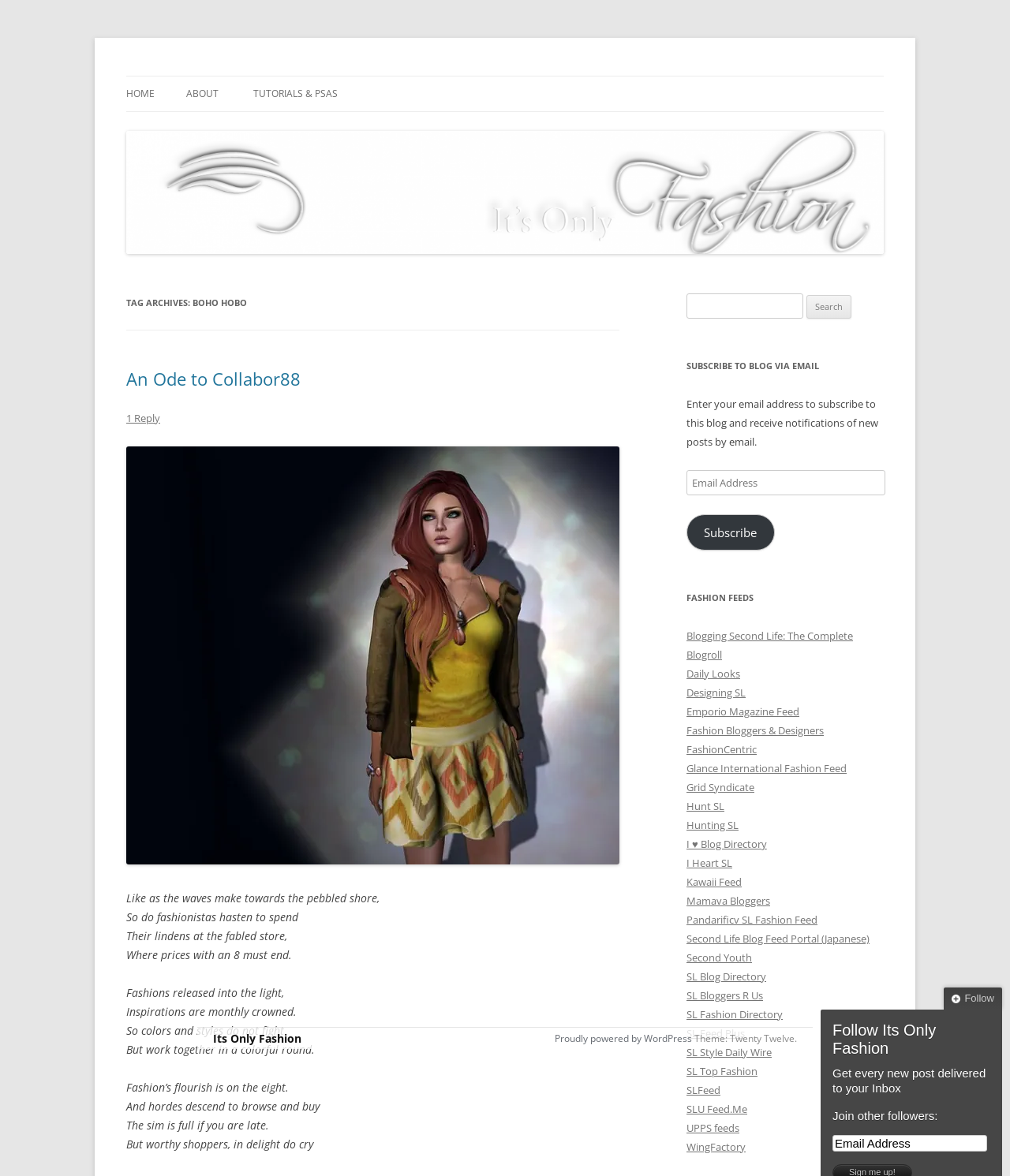Use a single word or phrase to answer the question: 
What is the theme of the blog?

Twenty Twelve